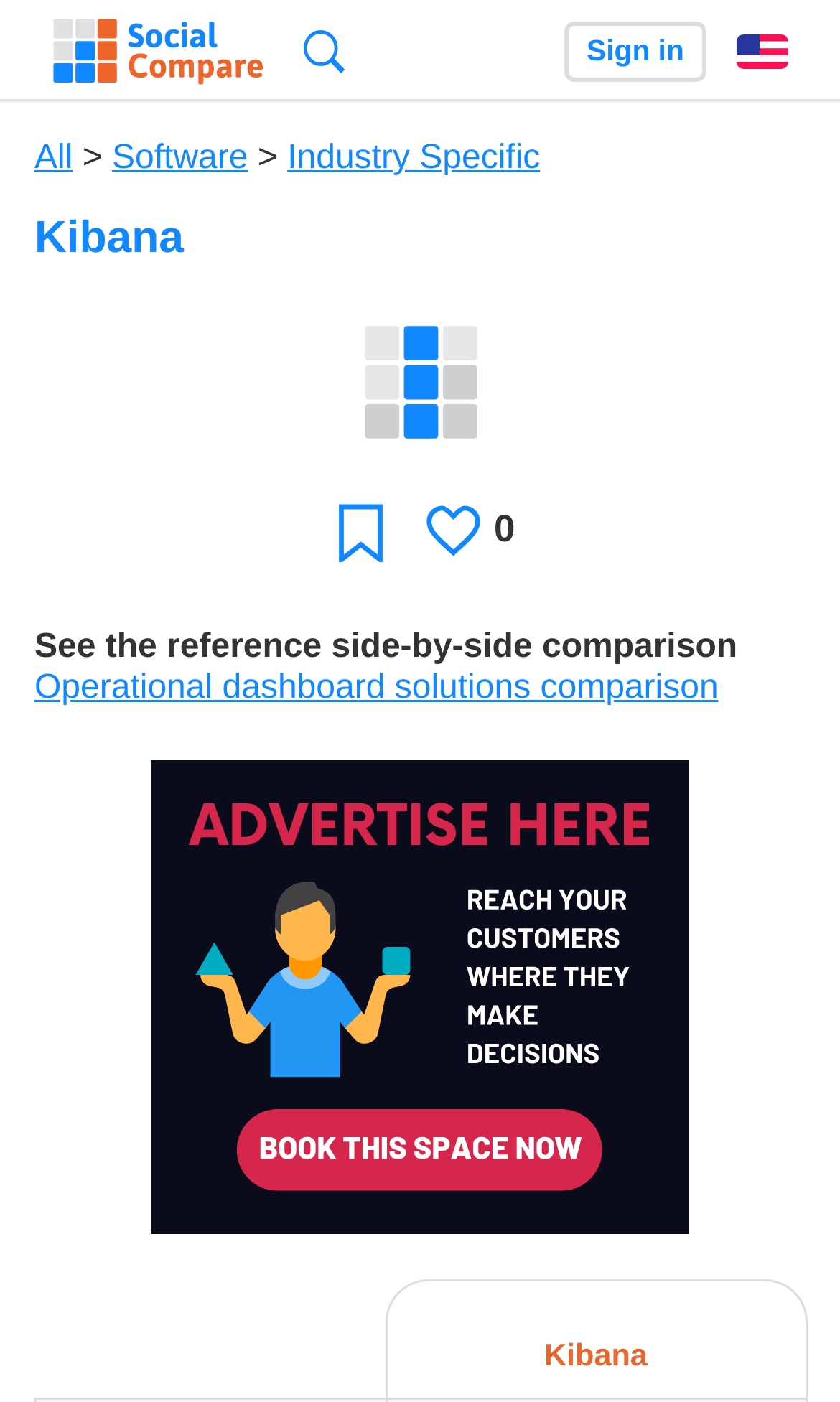Respond to the question below with a single word or phrase:
What is the name of the operational dashboard solution being compared?

Kibana